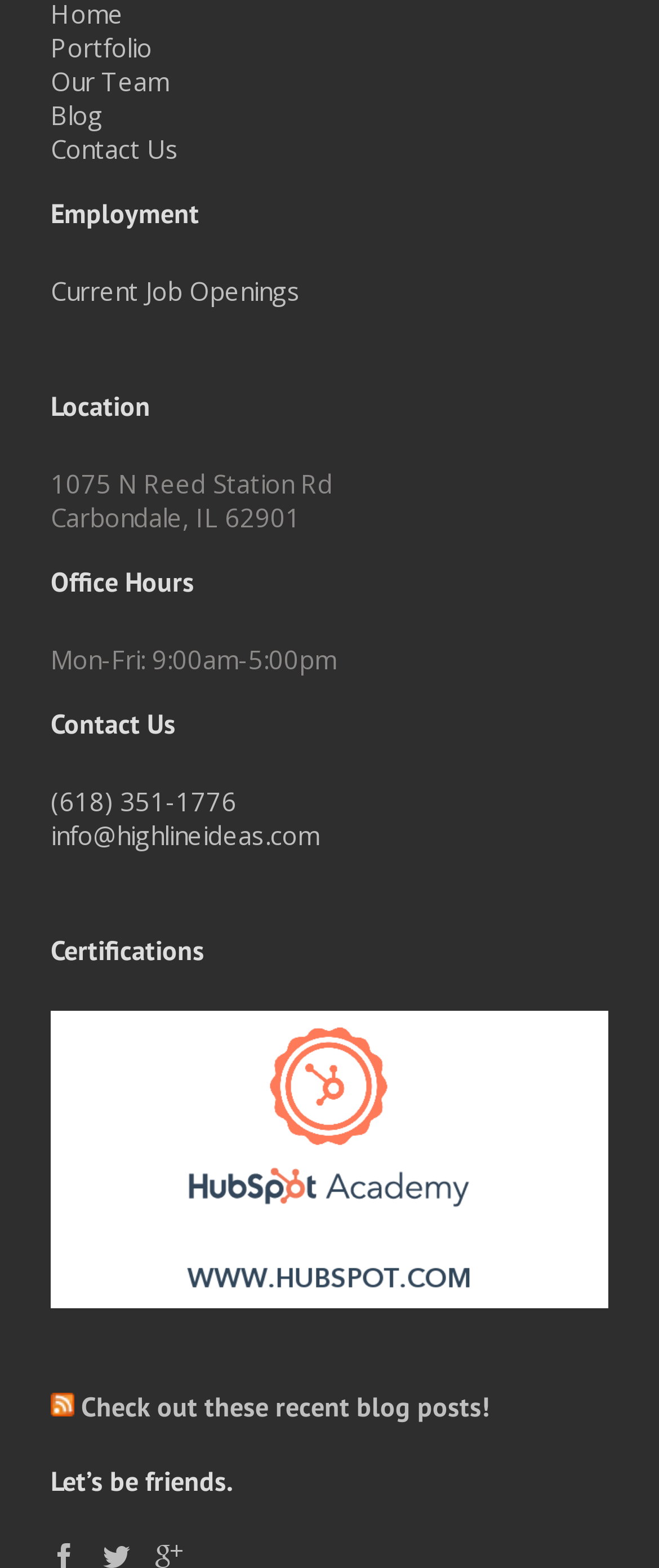Determine the bounding box coordinates of the clickable element necessary to fulfill the instruction: "Call the office". Provide the coordinates as four float numbers within the 0 to 1 range, i.e., [left, top, right, bottom].

[0.077, 0.5, 0.359, 0.522]